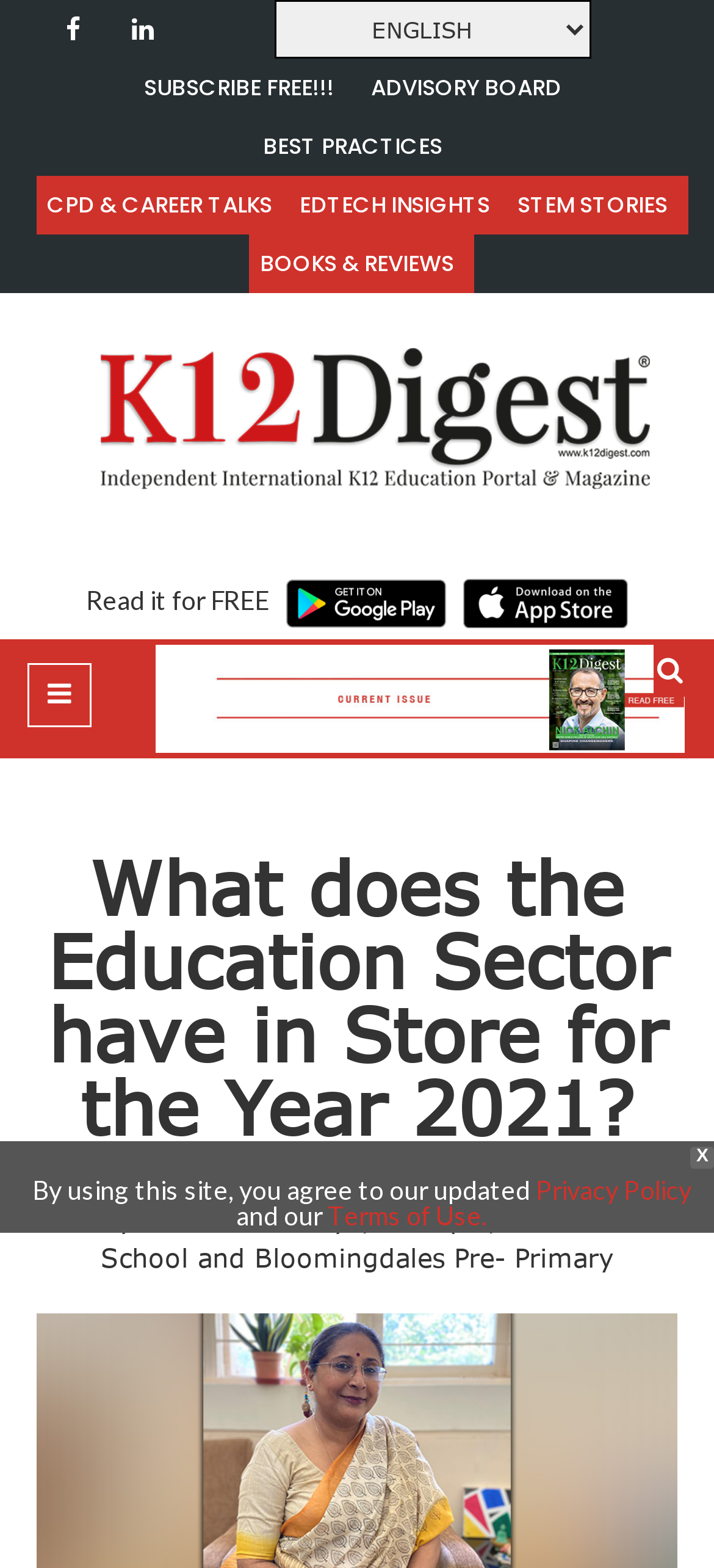Using the format (top-left x, top-left y, bottom-right x, bottom-right y), and given the element description, identify the bounding box coordinates within the screenshot: EDTECH INSIGHTS

[0.417, 0.112, 0.688, 0.15]